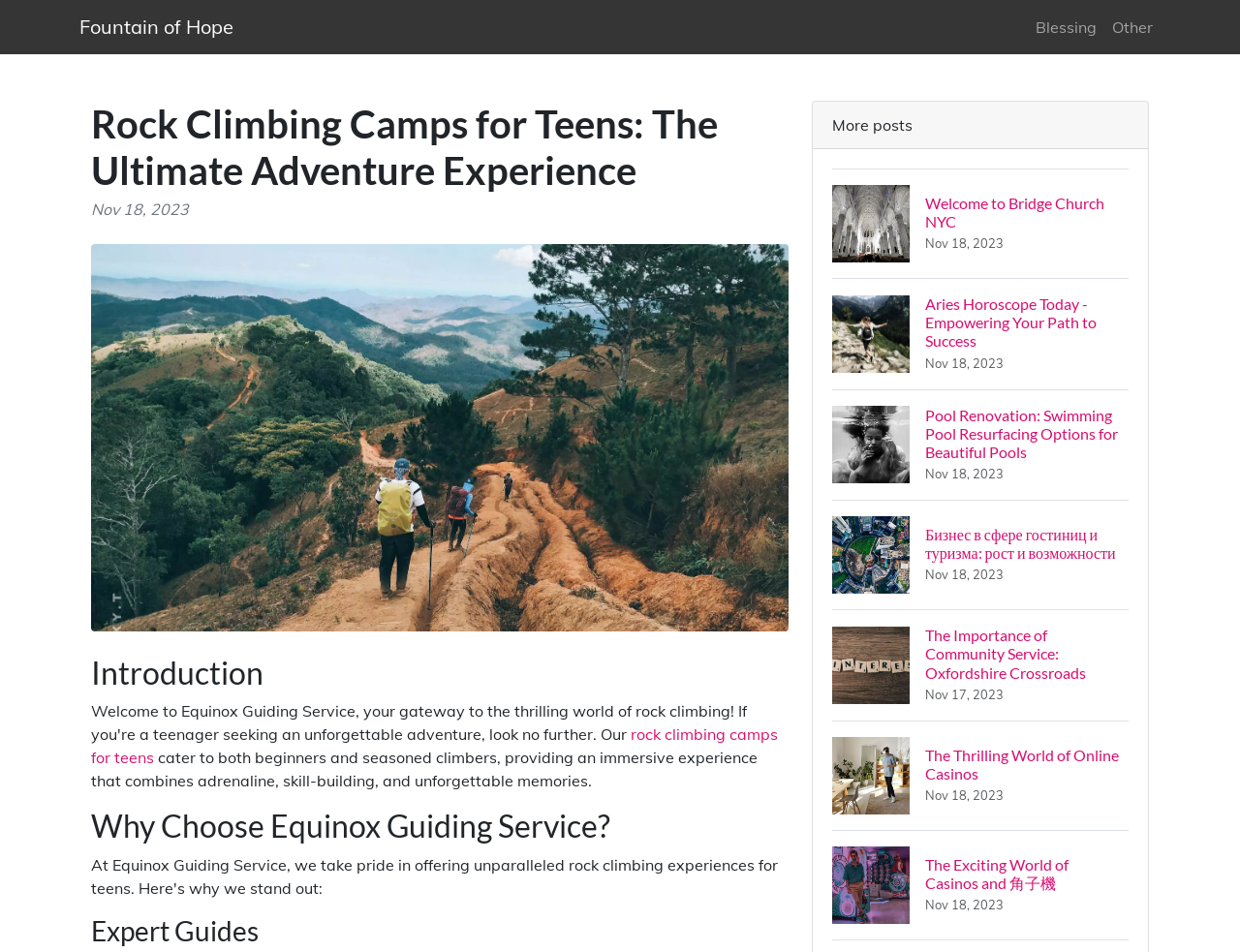How many links are there in the webpage?
Look at the image and respond with a single word or a short phrase.

11